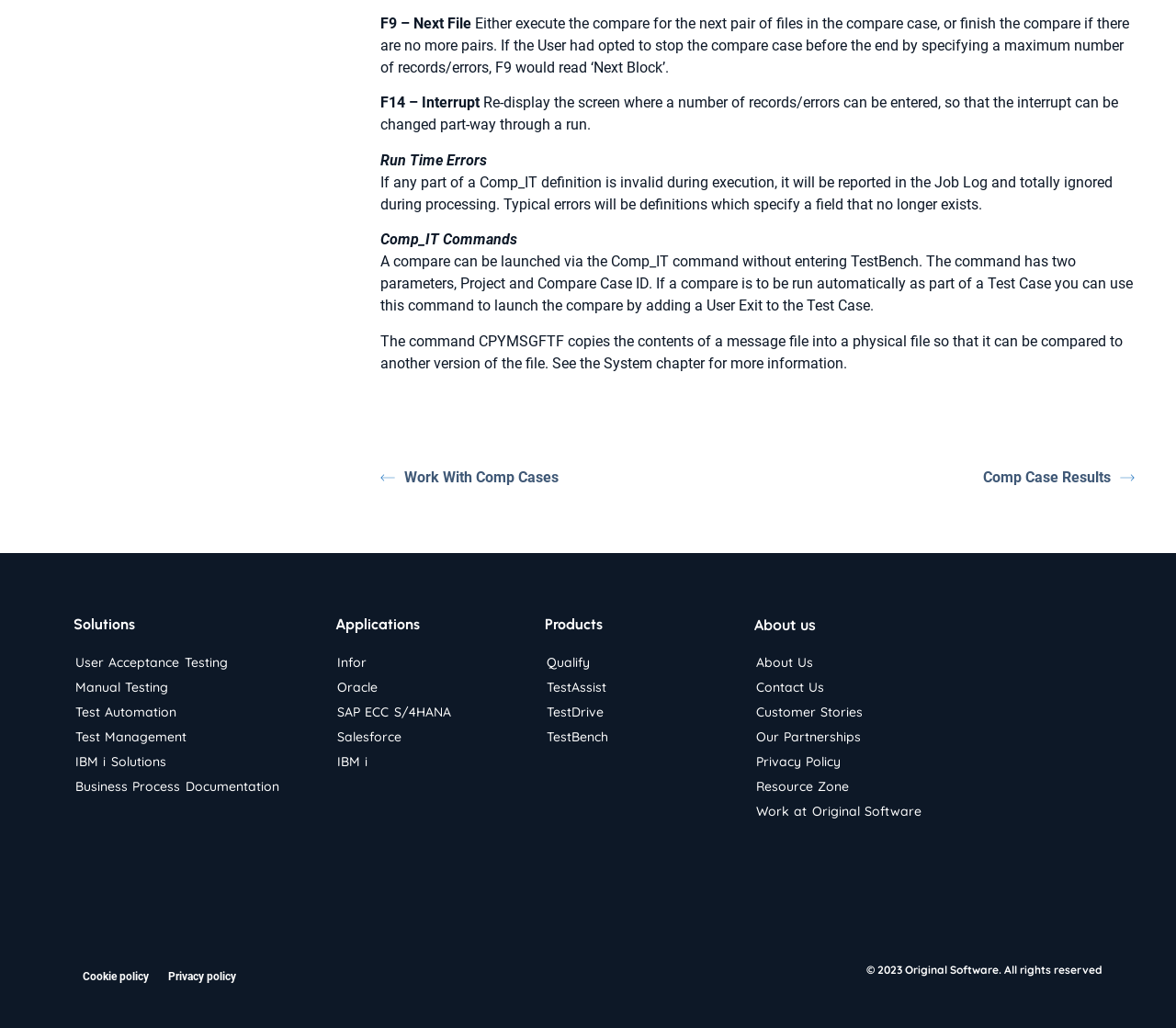Identify the bounding box coordinates of the region that needs to be clicked to carry out this instruction: "Learn about User Acceptance Testing". Provide these coordinates as four float numbers ranging from 0 to 1, i.e., [left, top, right, bottom].

[0.048, 0.632, 0.209, 0.657]